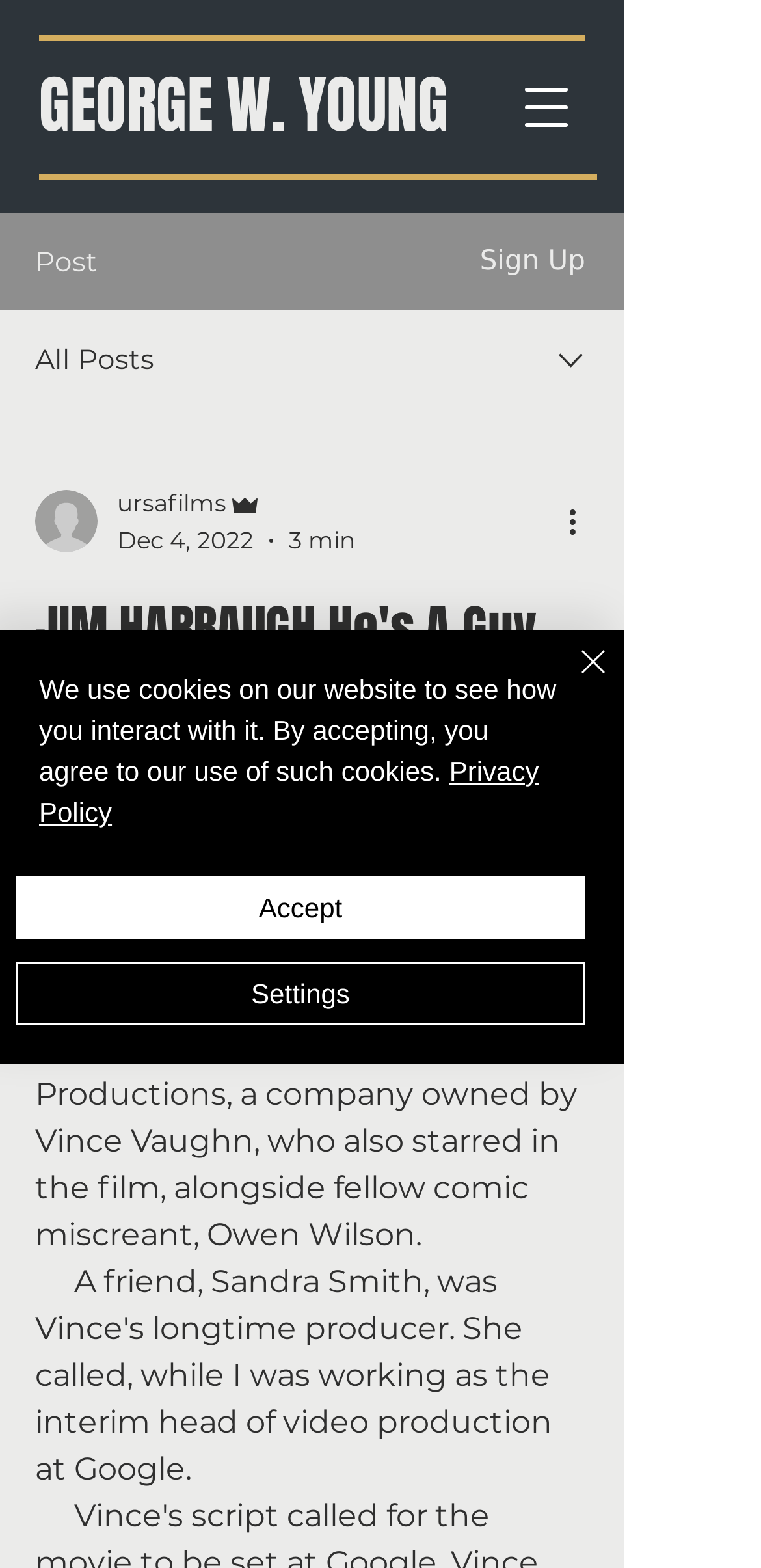Identify the bounding box coordinates of the clickable region to carry out the given instruction: "Click the 'GEORGE W. YOUNG' link".

[0.051, 0.045, 0.59, 0.093]